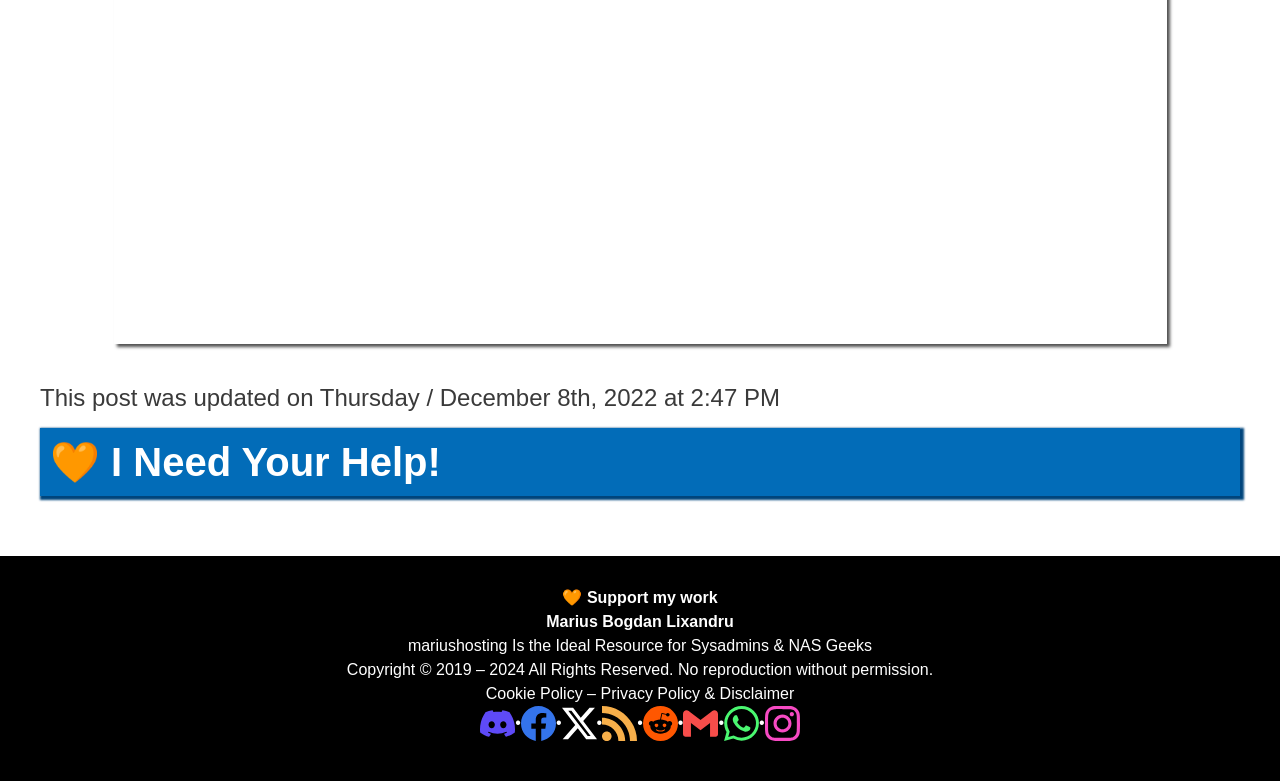Examine the image carefully and respond to the question with a detailed answer: 
What is the ideal resource for?

The answer can be found in the static text element in the complementary section, which states 'mariushosting Is the Ideal Resource for Sysadmins & NAS Geeks'.